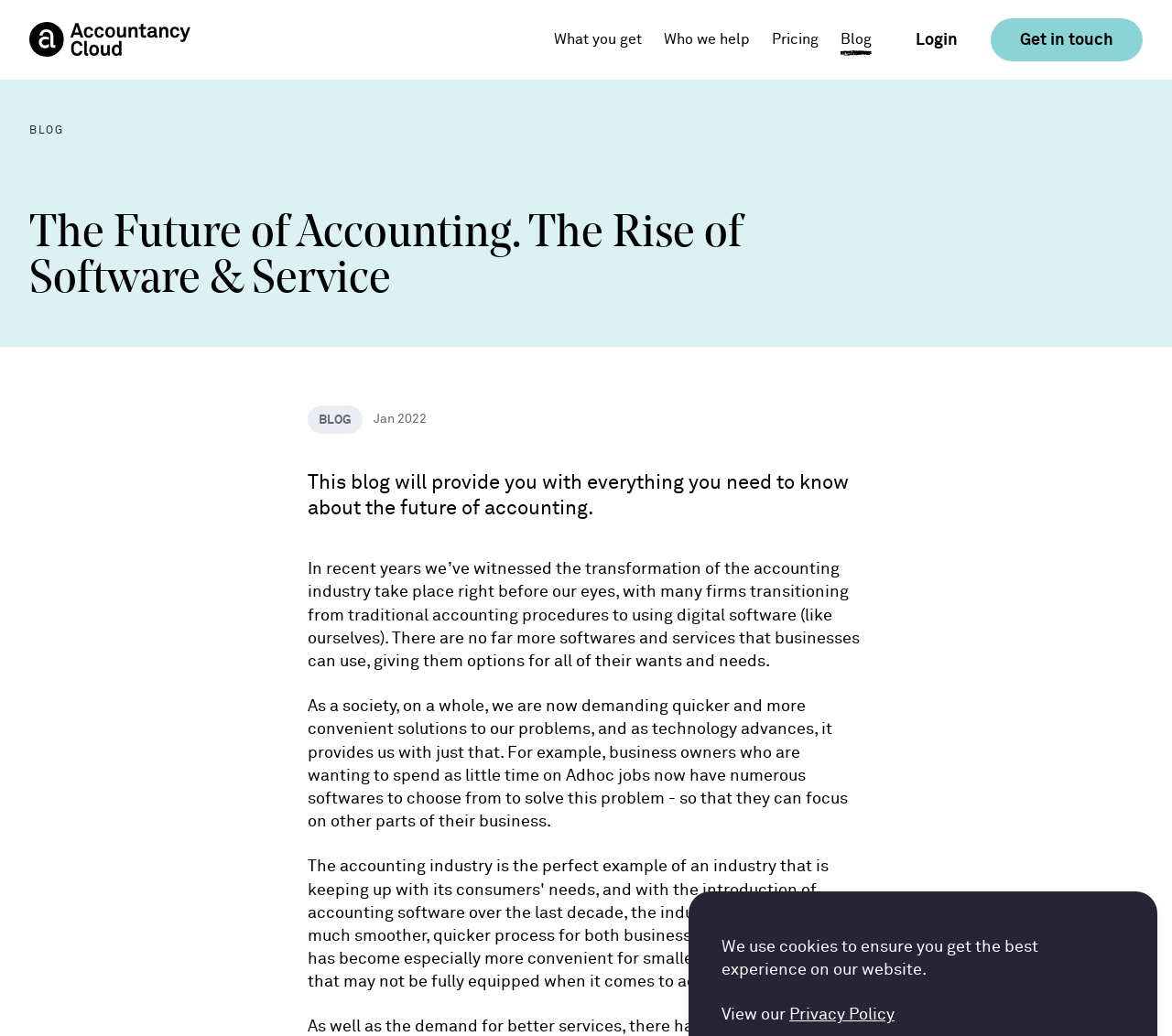Write an exhaustive caption that covers the webpage's main aspects.

The webpage is about the future of accounting, with a focus on the rise of software and services. At the top left corner, there is an Accountancy Cloud logo, which is also a link. Below the logo, there is a heading that reads "The Future of Accounting. The Rise of Software & Service". 

On the top right side, there are several links, including "What you get", "Who we help", "Pricing", "Blog", "Login", and "Get in touch". These links are arranged horizontally, with "What you get" on the left and "Get in touch" on the right. 

Below the links, there is a section with a heading "Accountancy Cloud GDPR preferences" and a static text that reads "We use cookies to ensure you get the best experience on our website." There is also a link to the "Privacy Policy" next to the text. 

The main content of the webpage is a blog post, which starts with a heading "The Future of Accounting. The Rise of Software & Service". The post is dated "Jan 2022" and has three paragraphs of text. The first paragraph introduces the topic of the future of accounting, the second paragraph discusses the transformation of the accounting industry, and the third paragraph talks about how technology is providing quicker and more convenient solutions to business problems. 

There are also several hidden links on the webpage, including "Accounting POPULAR", "R&D Tax Credits", "CFO POPULAR", "Tax", "Payroll", "Bookkeeping", "Online Software", "Tech Startups", "eCommerce", "Food & Drink", "Creative Agencies", "Professional Services", and "Read Case Studies". These links are not visible on the initial page load.